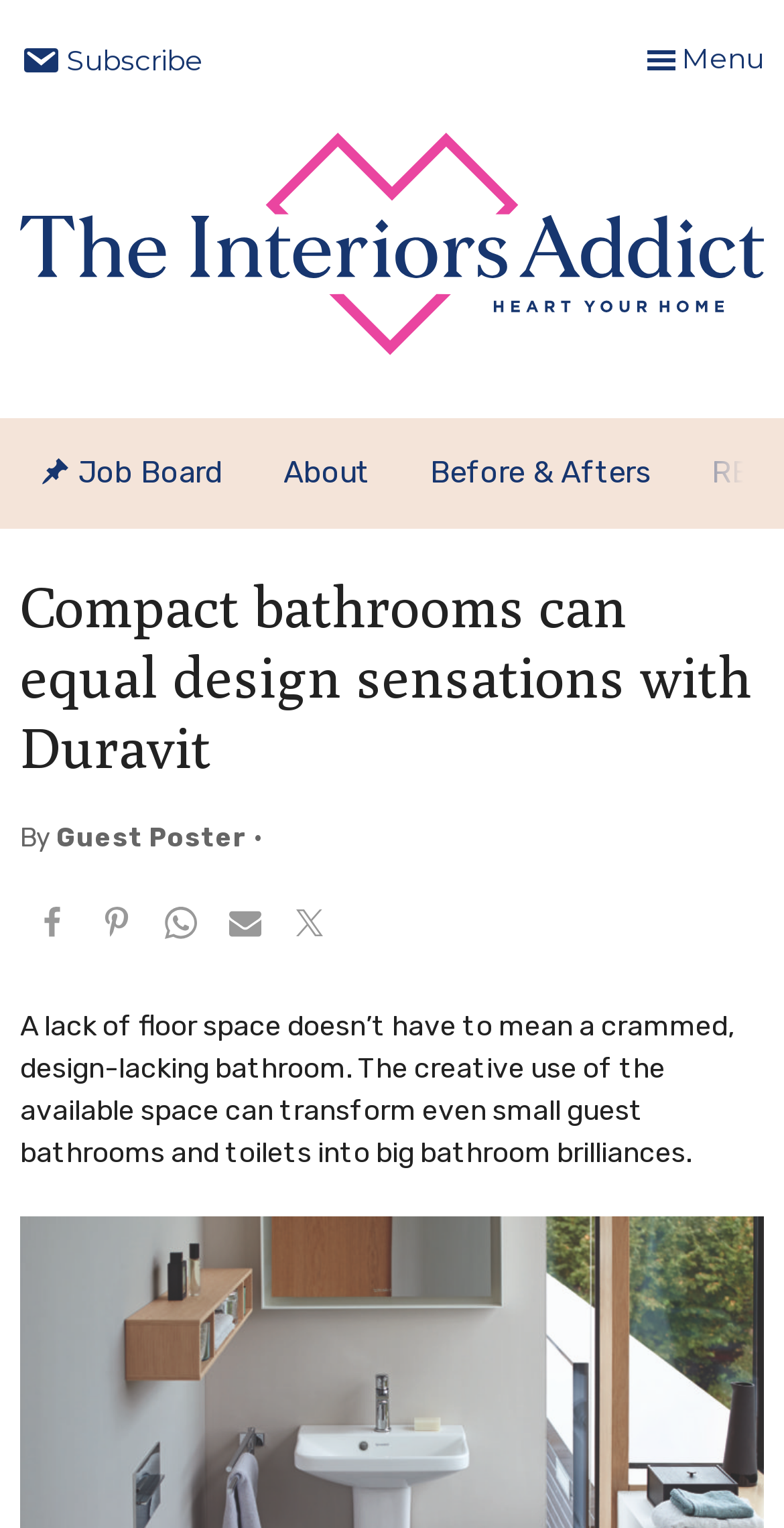Kindly provide the bounding box coordinates of the section you need to click on to fulfill the given instruction: "View Media Kit".

None